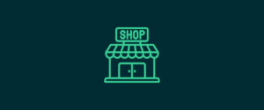What is the purpose of the icon?
Carefully examine the image and provide a detailed answer to the question.

The caption explains that the icon symbolizes retail and commerce, inviting viewers to engage with activities related to shopping or visiting a store, which implies that the purpose of the icon is to represent retail and commerce.